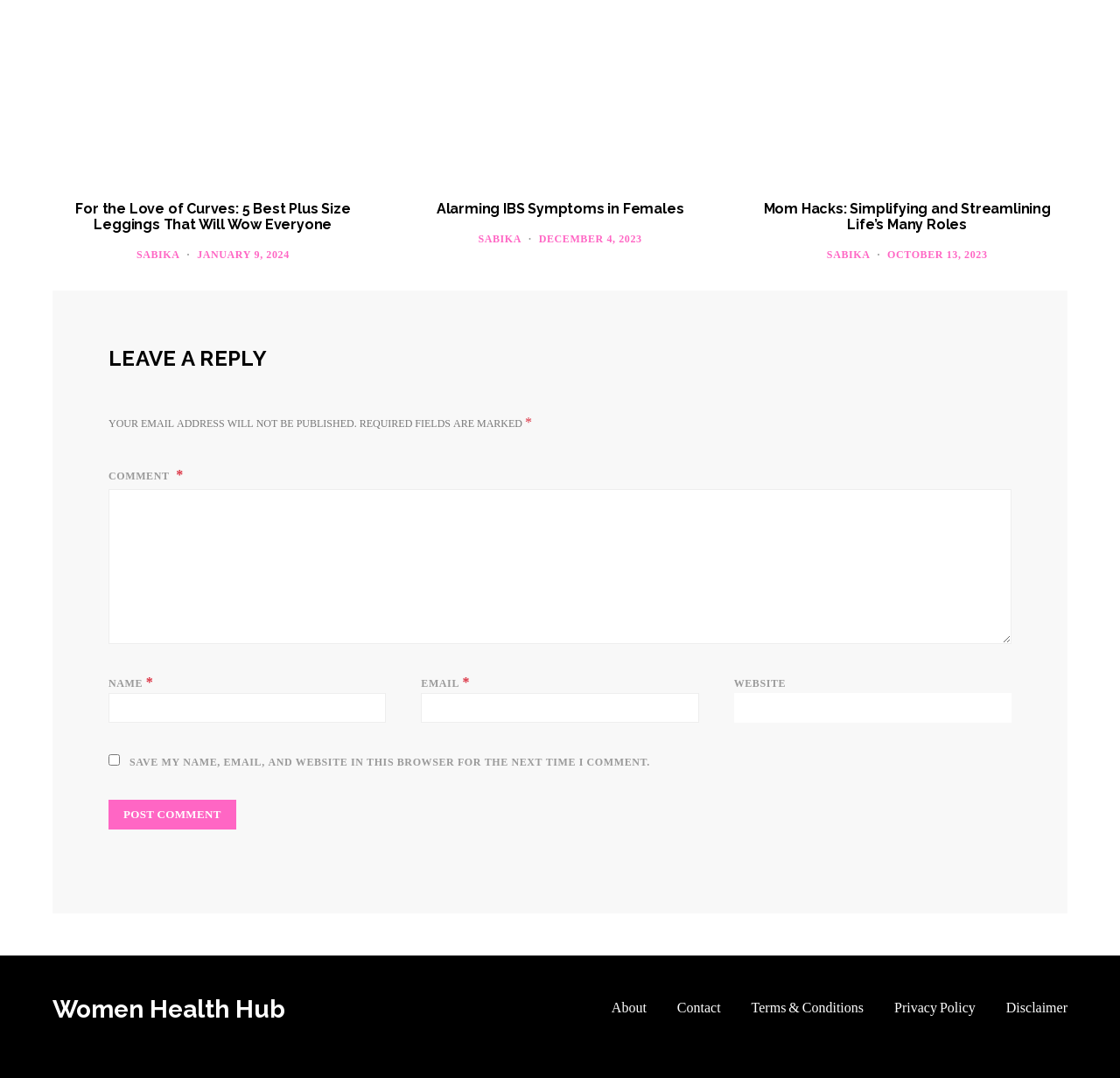What is the title of the first post?
Using the information from the image, give a concise answer in one word or a short phrase.

For the Love of Curves